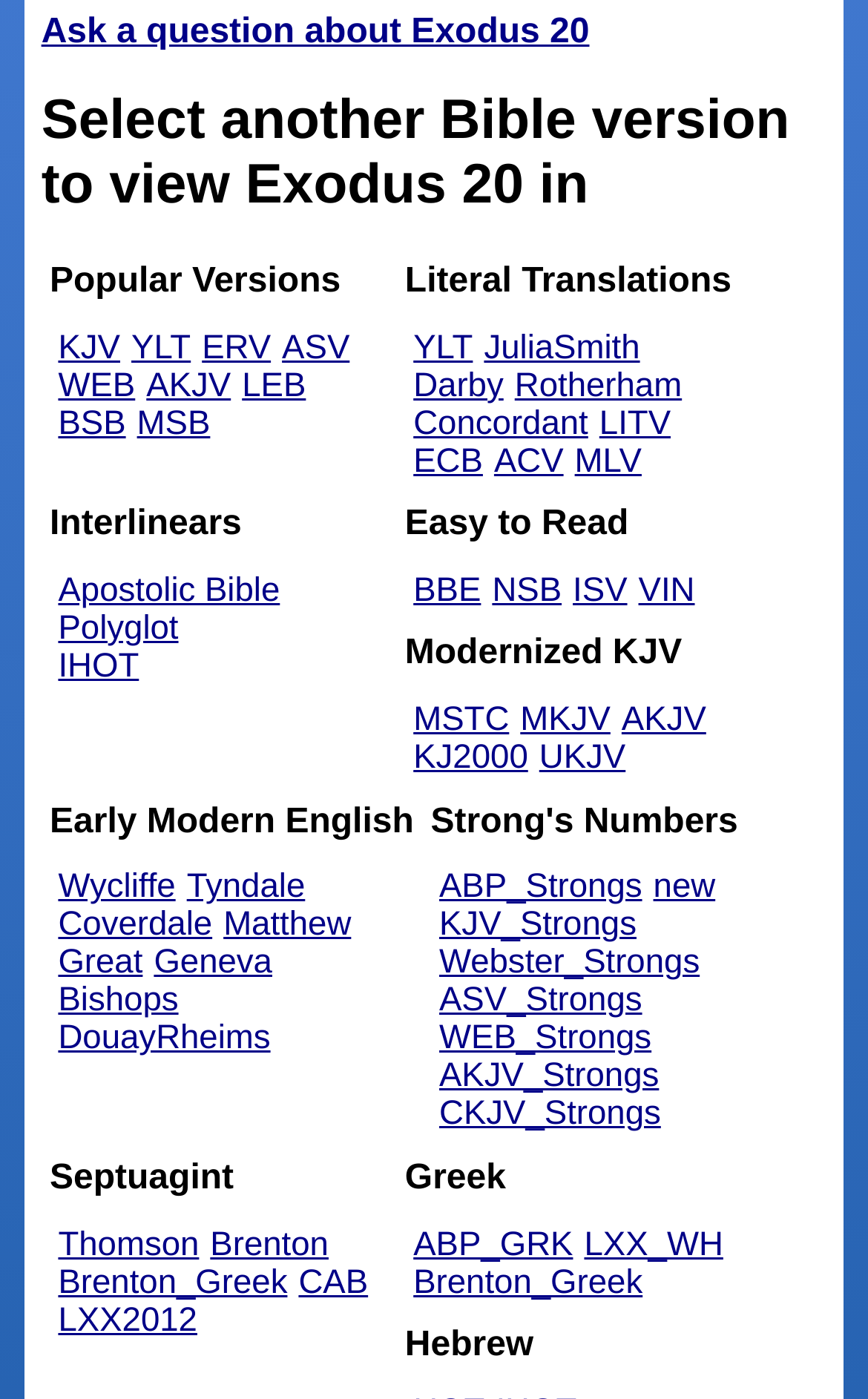Could you highlight the region that needs to be clicked to execute the instruction: "Select the KJV version"?

[0.067, 0.235, 0.138, 0.262]